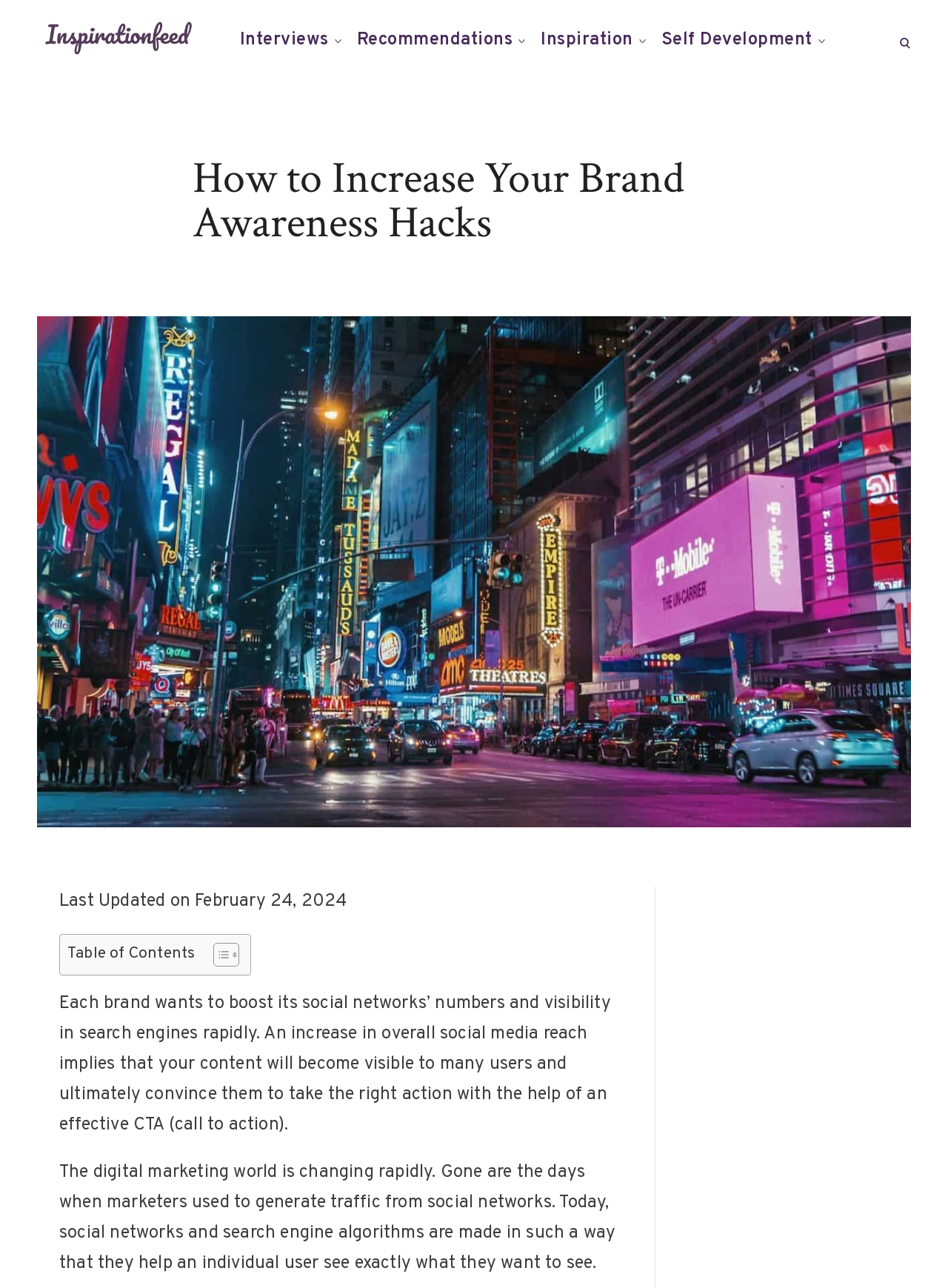Please specify the bounding box coordinates of the area that should be clicked to accomplish the following instruction: "toggle Table of Content". The coordinates should consist of four float numbers between 0 and 1, i.e., [left, top, right, bottom].

[0.214, 0.732, 0.249, 0.752]